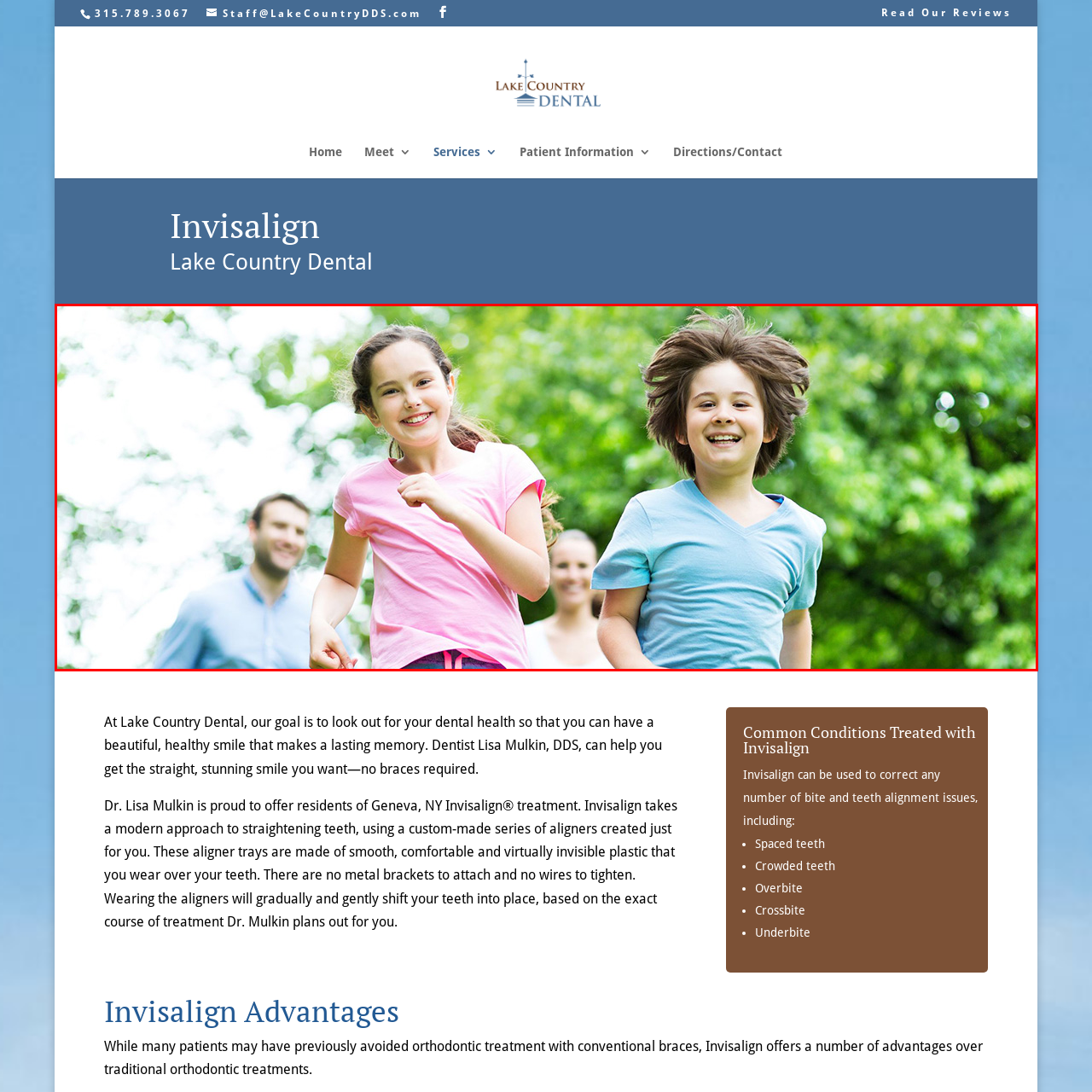Pay attention to the section outlined in red, What is the atmosphere of the scene? 
Reply with a single word or phrase.

Carefree playfulness